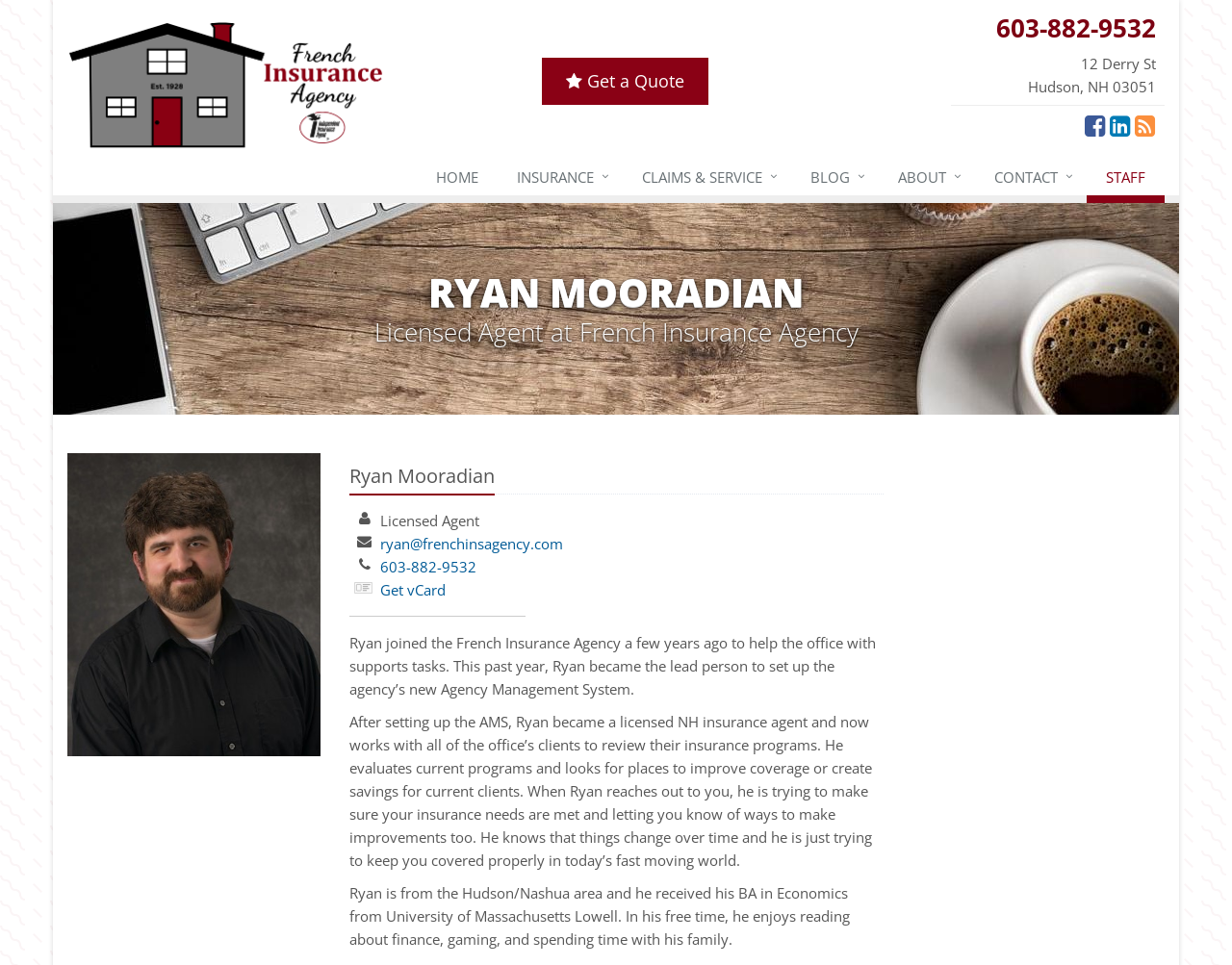What is Ryan Mooradian's educational background?
Refer to the image and respond with a one-word or short-phrase answer.

BA in Economics from University of Massachusetts Lowell